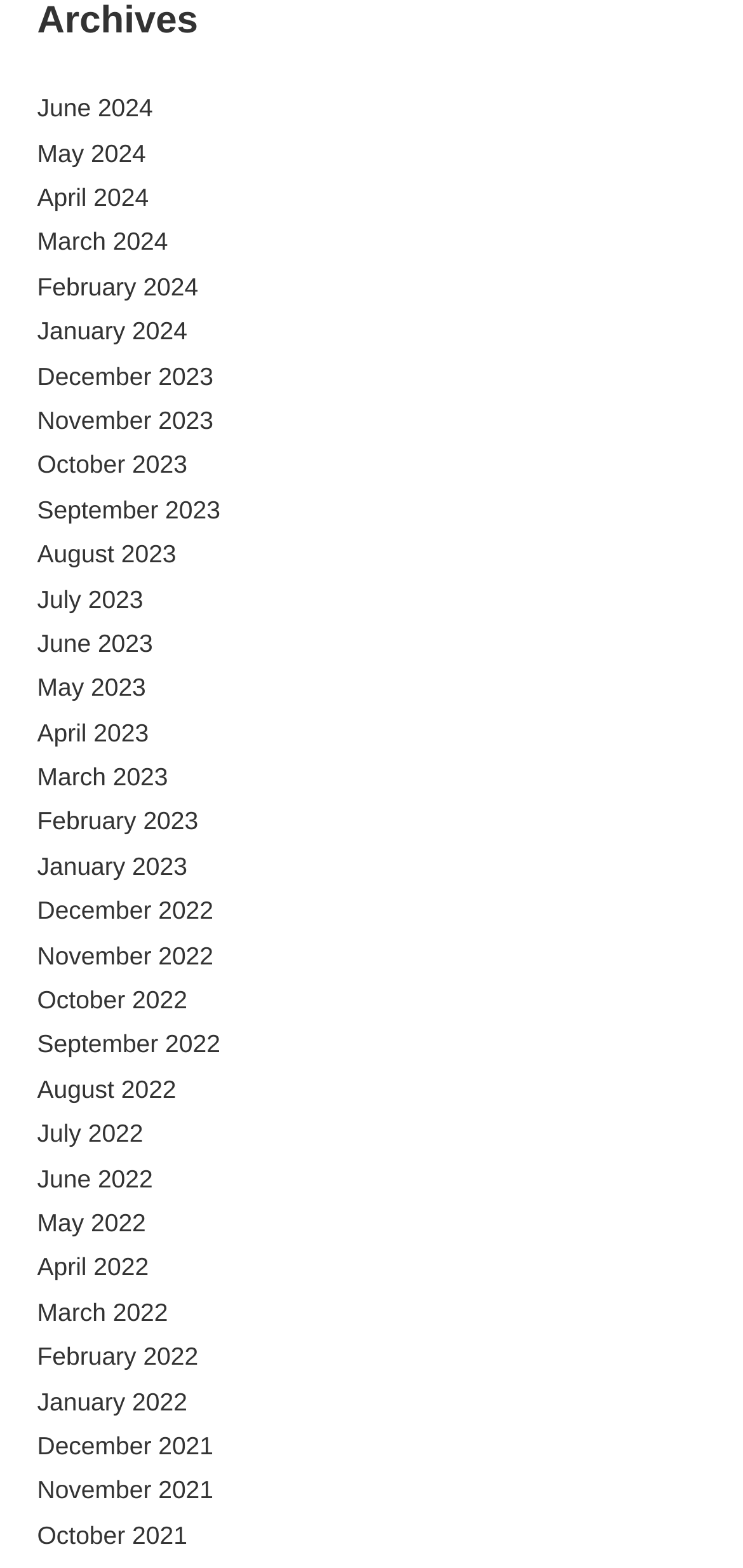Indicate the bounding box coordinates of the element that must be clicked to execute the instruction: "Check January 2022". The coordinates should be given as four float numbers between 0 and 1, i.e., [left, top, right, bottom].

[0.05, 0.675, 0.252, 0.693]